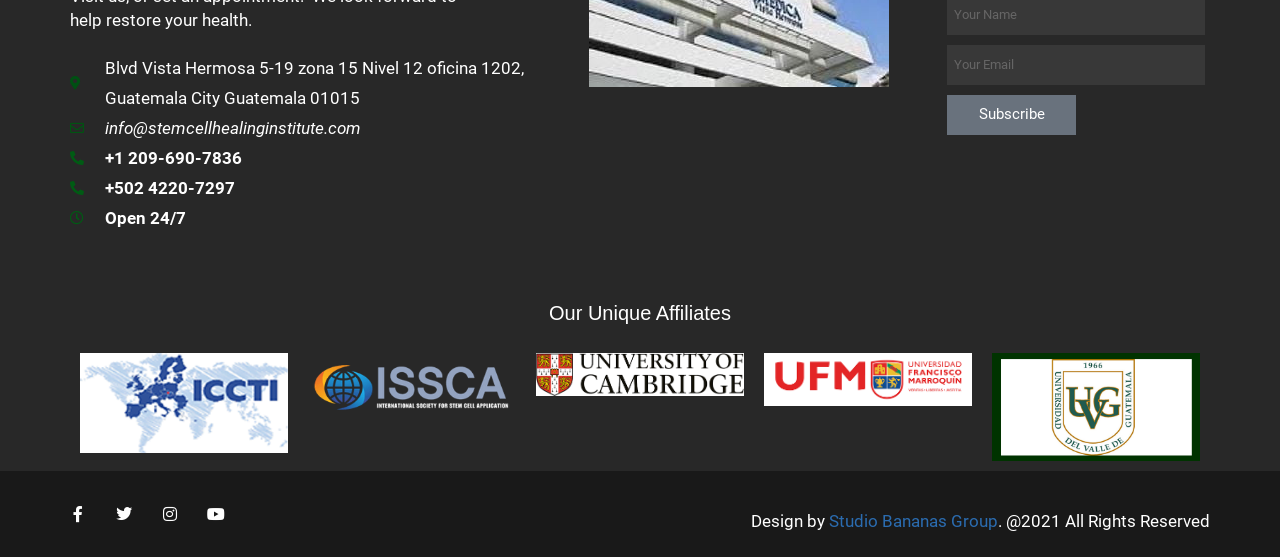Please specify the bounding box coordinates of the clickable region to carry out the following instruction: "Subscribe to the newsletter". The coordinates should be four float numbers between 0 and 1, in the format [left, top, right, bottom].

[0.74, 0.17, 0.841, 0.242]